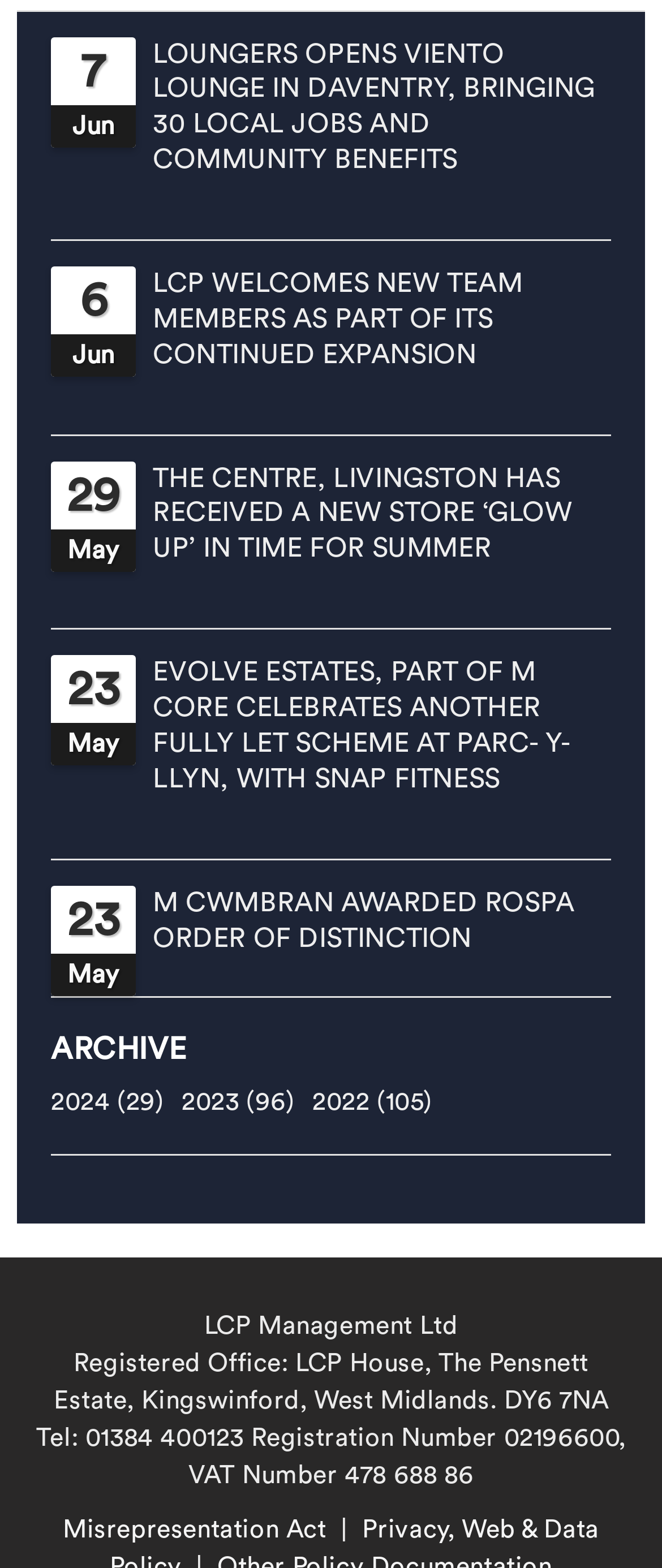Please determine the bounding box coordinates for the element that should be clicked to follow these instructions: "Learn about the company's ESG".

None